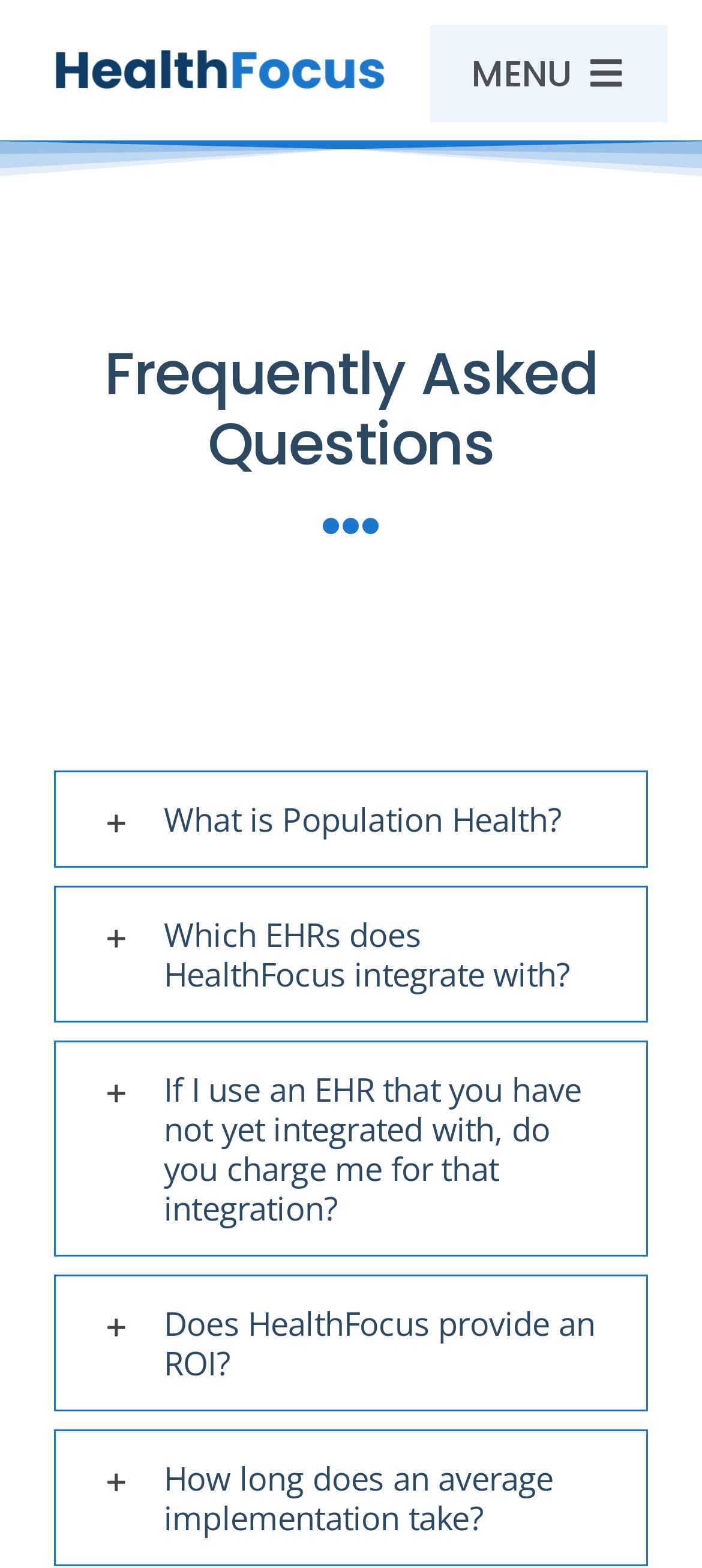Detail the various sections and features present on the webpage.

The webpage is titled "FAQ population health defined - HealthFocus" and appears to be a frequently asked questions page related to population health and its integration with a master patient index. 

At the top left of the page, there is a link to "HealthFocus" with a logo, and a navigation menu labeled "Main" is located to the right of it. The navigation menu contains several links, including "Home", "Platform Features", "Who We Serve", "Case Studies", "FAQs", "About", "Blog", and "Contact". 

Below the navigation menu, there is a horizontal image that spans the width of the page. 

The main content of the page is divided into sections, each with a button that can be expanded to reveal more information. The sections are labeled as "Frequently Asked Questions" and contain questions related to population health, such as "What is Population Health?", "Which EHRs does HealthFocus integrate with?", and "How long does an average implementation take?". 

At the bottom right of the page, there is a link to "Go to Top" with an upward arrow icon.